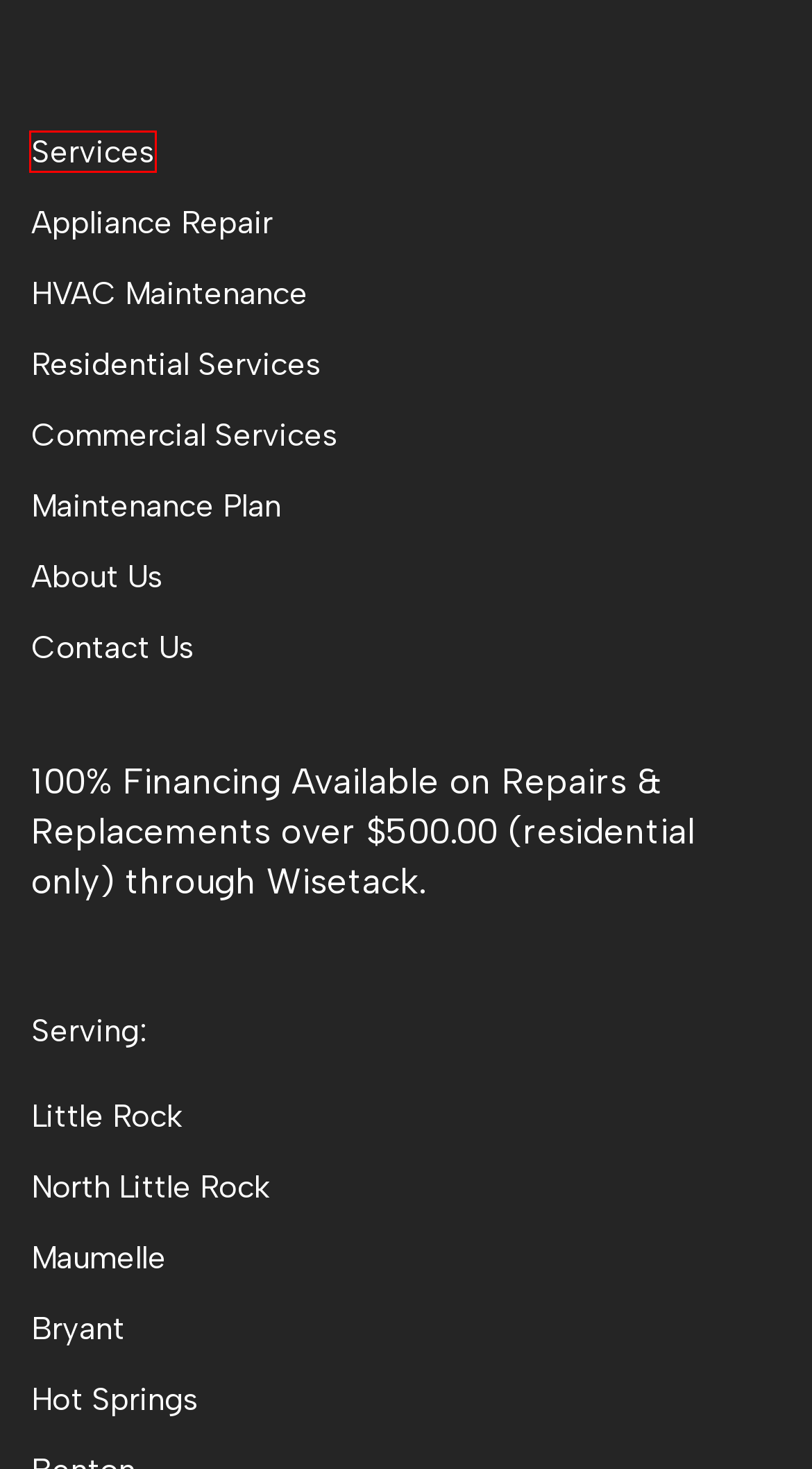Examine the webpage screenshot and identify the UI element enclosed in the red bounding box. Pick the webpage description that most accurately matches the new webpage after clicking the selected element. Here are the candidates:
A. About Us - Central One Service in Little Rock, AR
B. Services - Central One Service in Little Rock, AR
C. Contact - Central One Service in Little Rock, AR
D. Hot Springs - Central One Service in Hot Springs, AR
E. Maintenance Plan - Central One Service in Little Rock, AR
F. Commercial - Central One Service in Little Rock, AR
G. Bryant - Central One Service in Bryant, AR
H. North Little Rock - Central One Service in North Little Rock

B